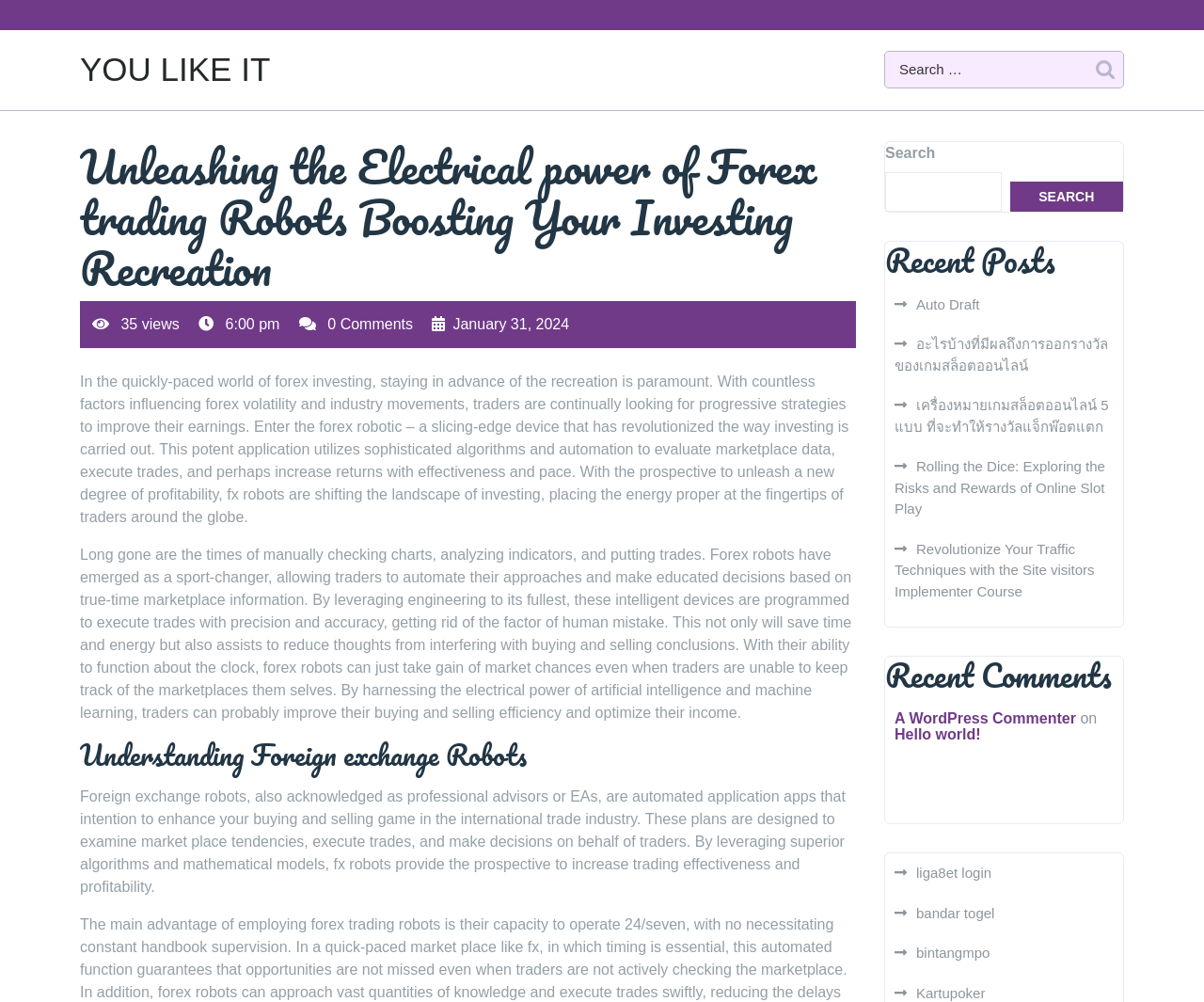Kindly determine the bounding box coordinates of the area that needs to be clicked to fulfill this instruction: "Search for something".

[0.735, 0.052, 0.933, 0.088]